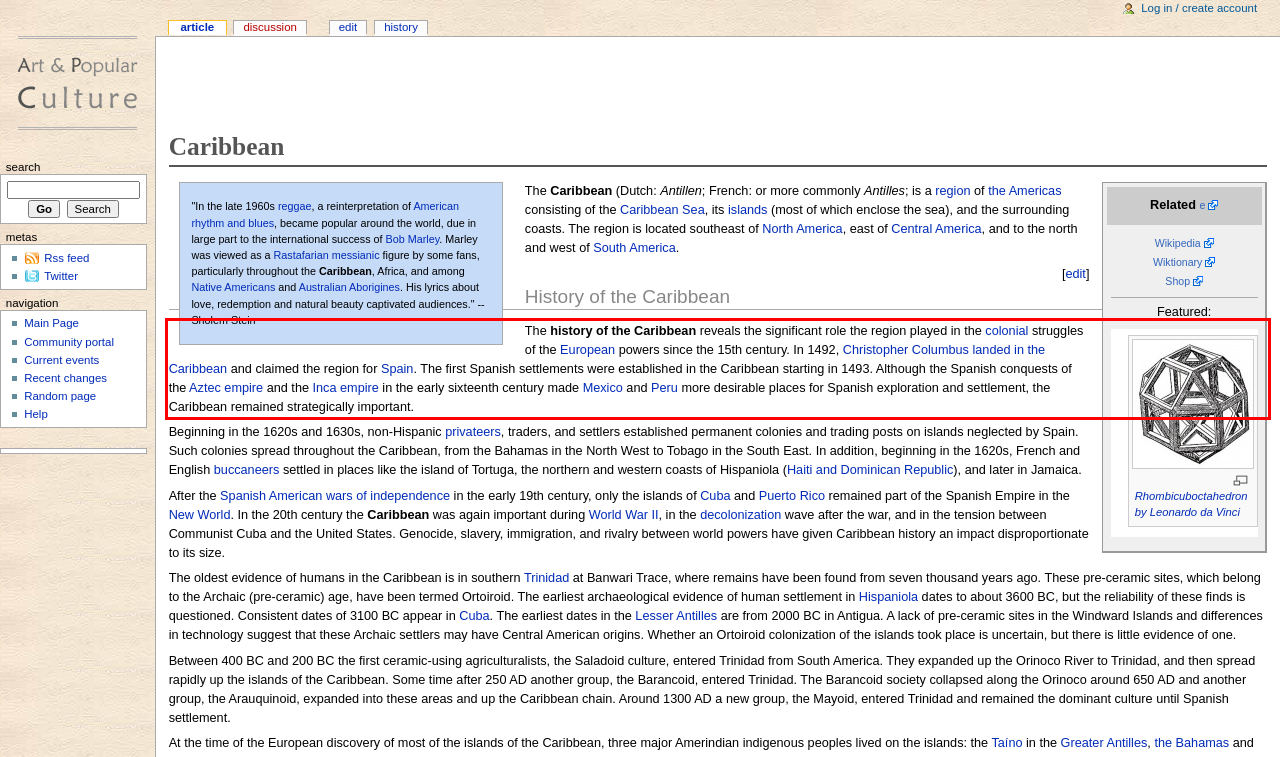Examine the webpage screenshot, find the red bounding box, and extract the text content within this marked area.

The history of the Caribbean reveals the significant role the region played in the colonial struggles of the European powers since the 15th century. In 1492, Christopher Columbus landed in the Caribbean and claimed the region for Spain. The first Spanish settlements were established in the Caribbean starting in 1493. Although the Spanish conquests of the Aztec empire and the Inca empire in the early sixteenth century made Mexico and Peru more desirable places for Spanish exploration and settlement, the Caribbean remained strategically important.